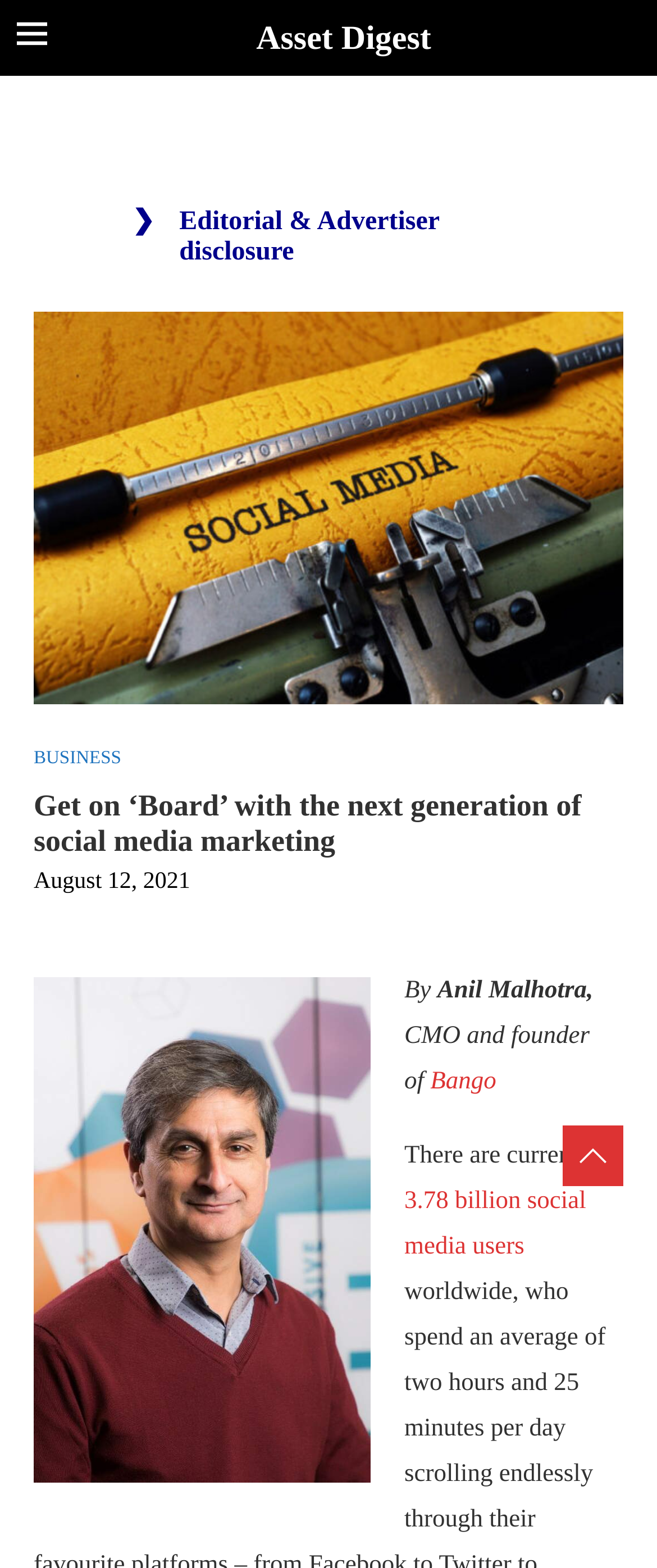What is the date of the article?
Can you give a detailed and elaborate answer to the question?

I found the date of the article by looking at the time element, which contains the text 'August 12, 2021'.